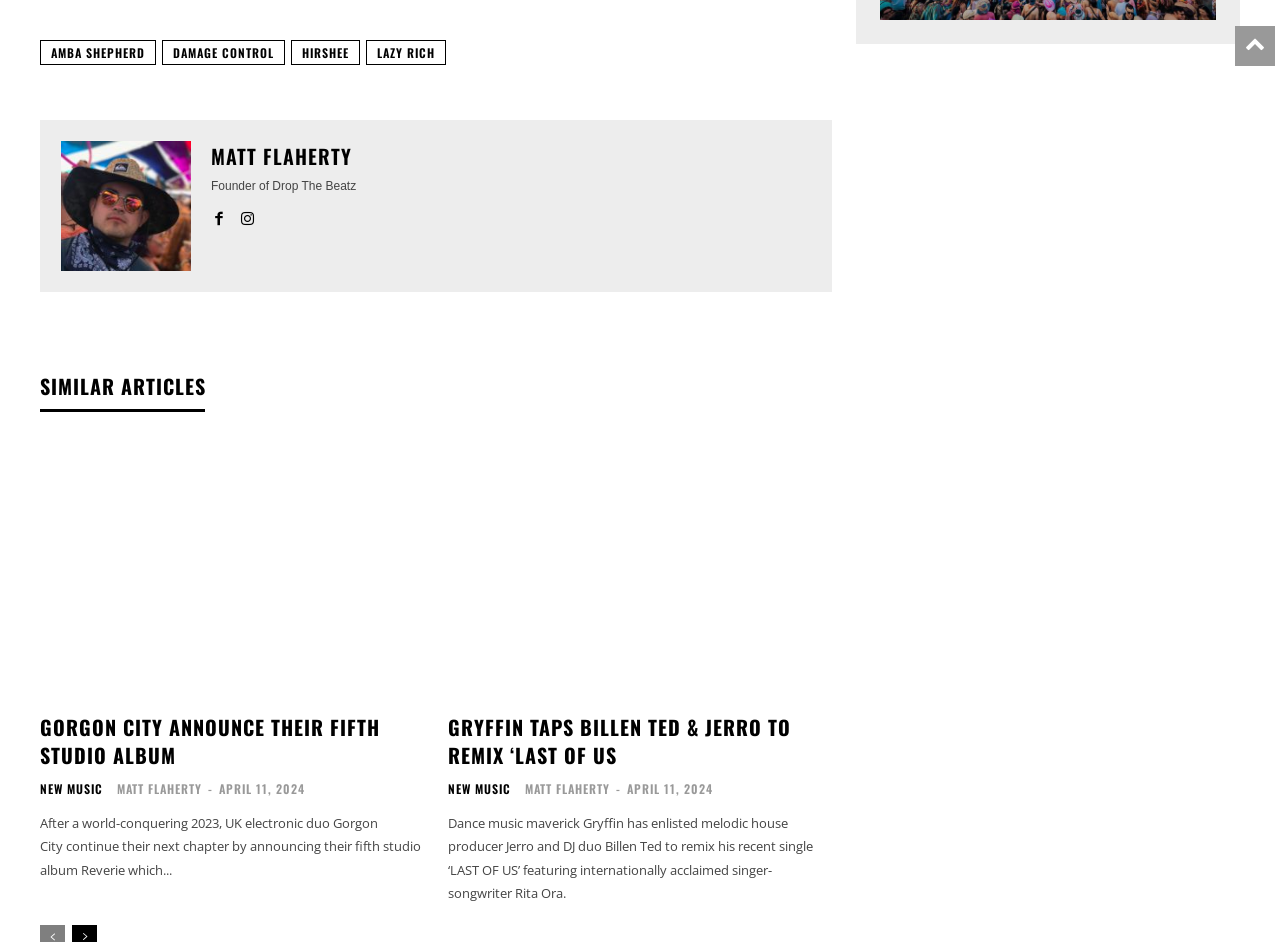How many studio albums has Gorgon City announced?
Look at the screenshot and respond with a single word or phrase.

FIFTH